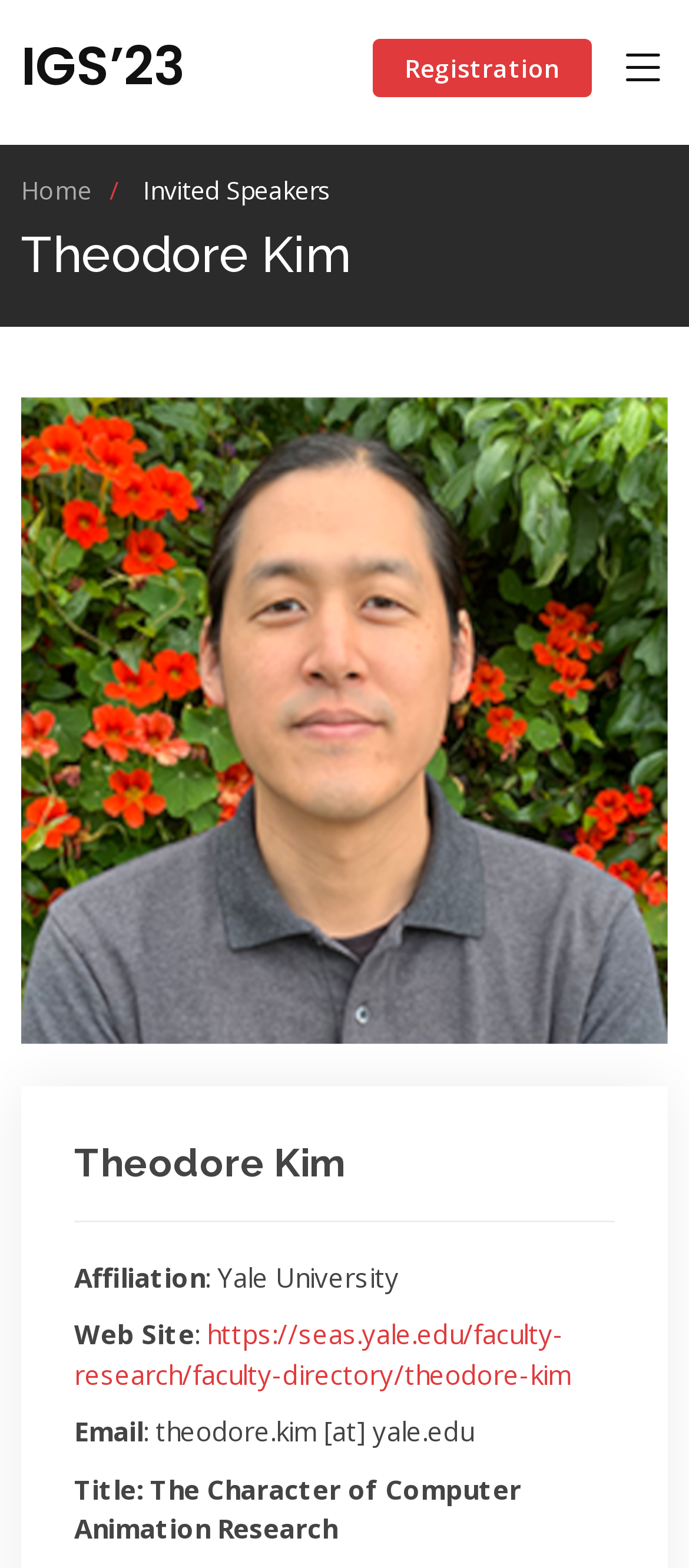Examine the image carefully and respond to the question with a detailed answer: 
How many invited speakers are listed?

I counted the number of speakers listed on the webpage, and I found only one speaker, Theodore Kim, with his affiliation, website, email, and title of his research.